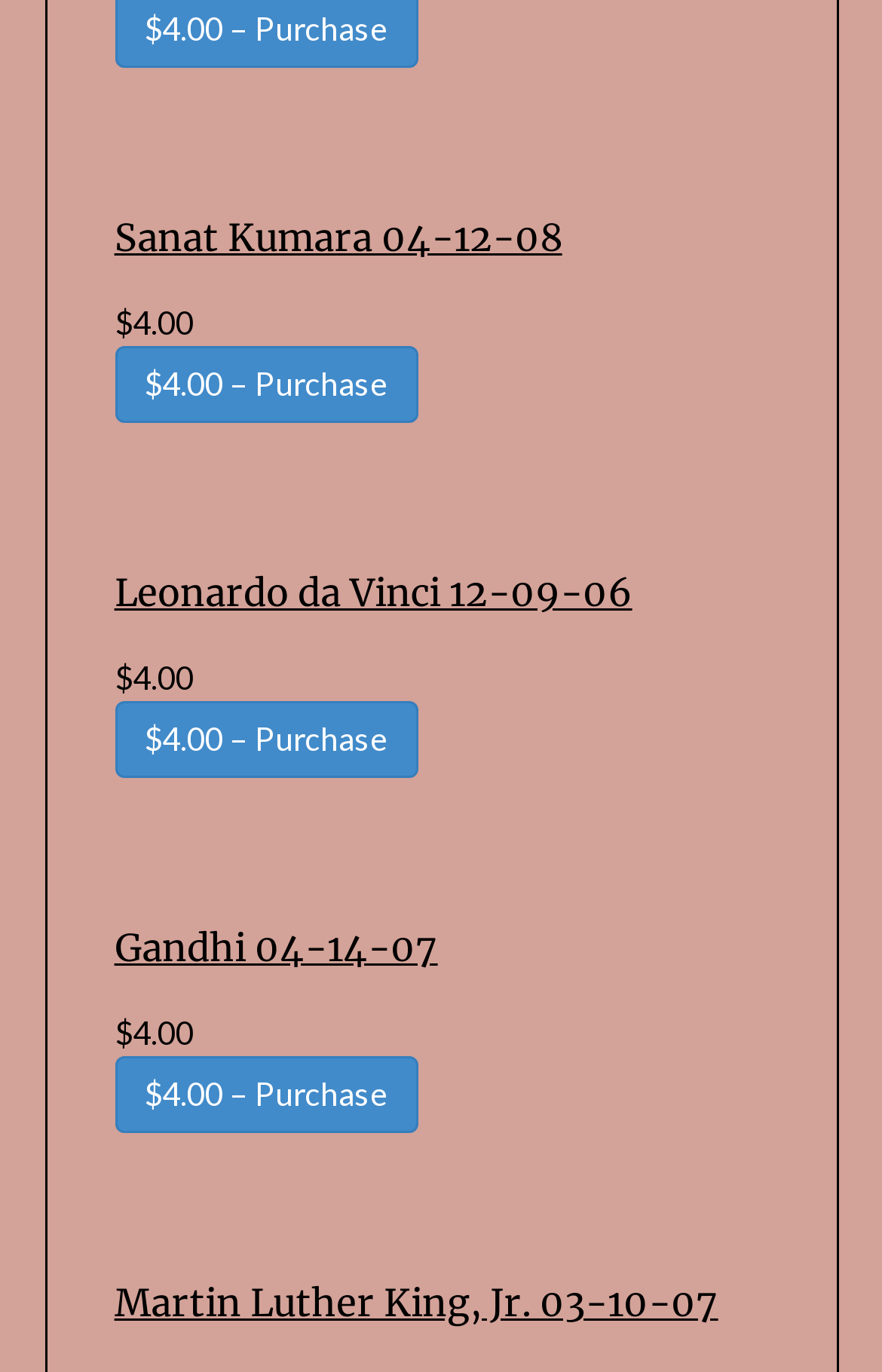Provide the bounding box coordinates of the UI element that matches the description: "Gandhi 04-14-07".

[0.13, 0.674, 0.496, 0.707]